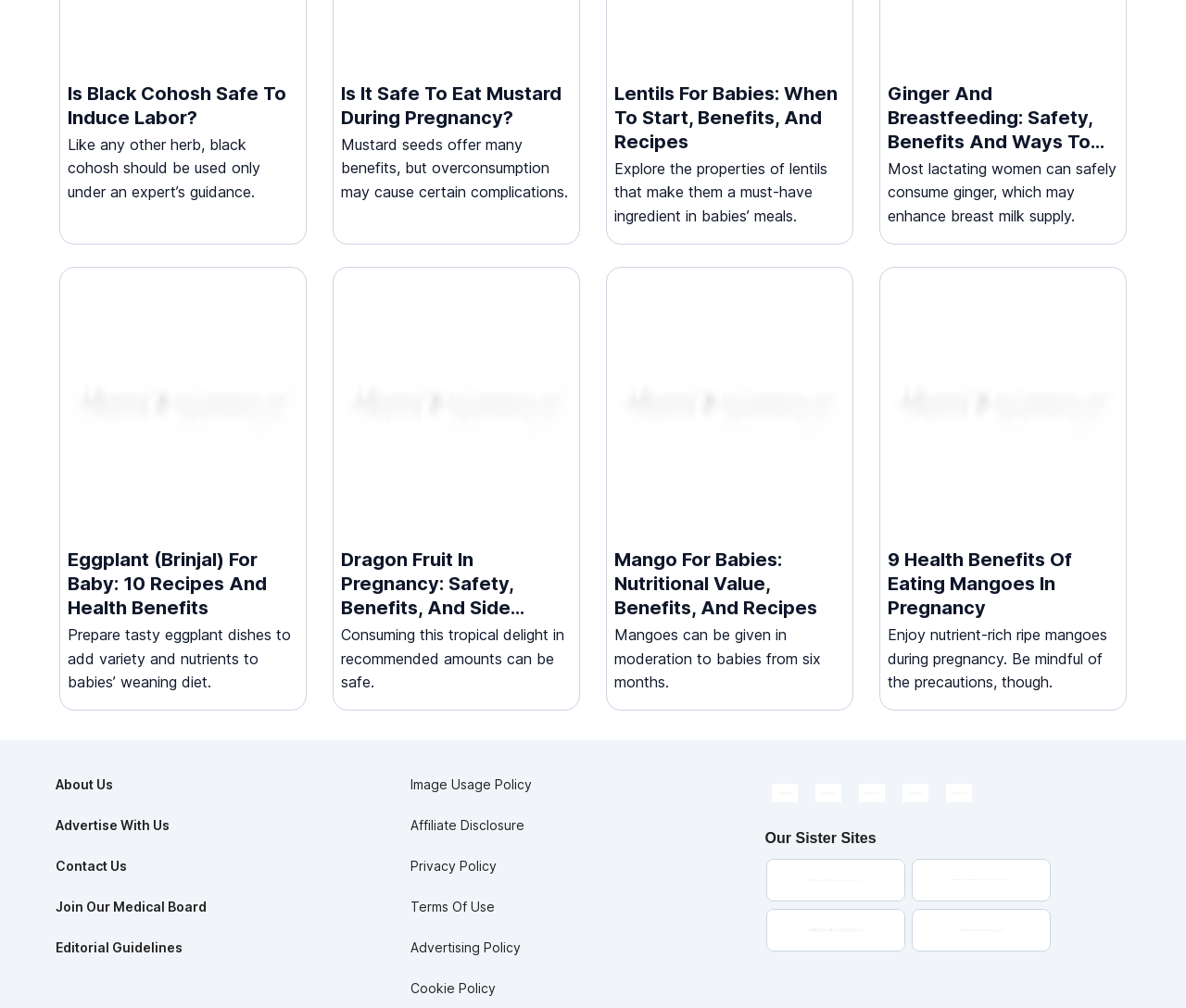Identify the bounding box coordinates of the specific part of the webpage to click to complete this instruction: "Visit the 'StyleCraze' sister site".

[0.647, 0.853, 0.762, 0.893]